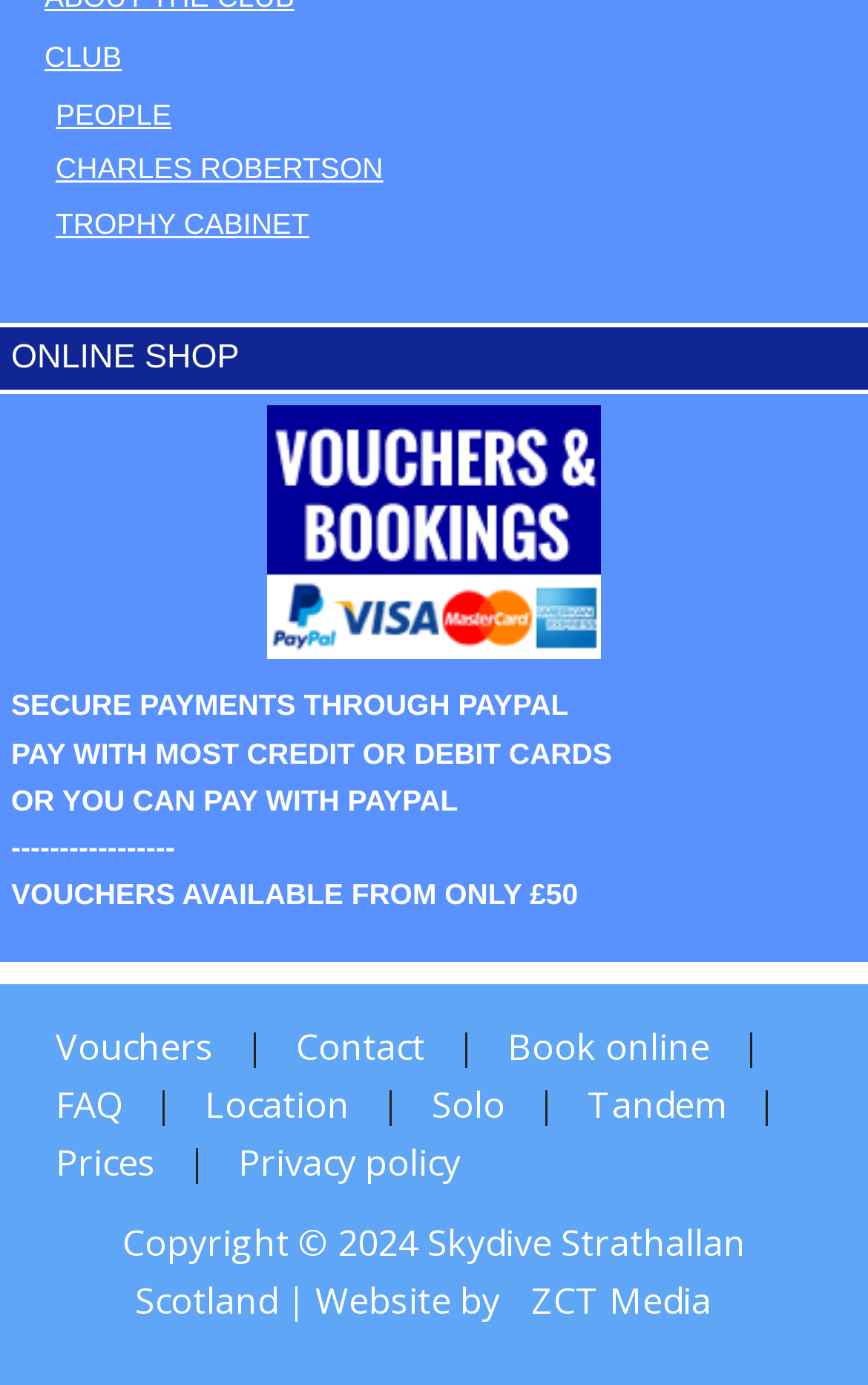Provide your answer in one word or a succinct phrase for the question: 
What is the name of the online shop?

Not specified